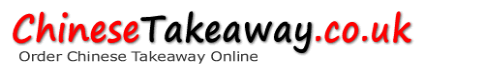Please provide a comprehensive answer to the question based on the screenshot: What is the domain extension of the website?

The '.co.uk' extends in a more understated black font, indicating that the domain extension of the website is '.co.uk'.